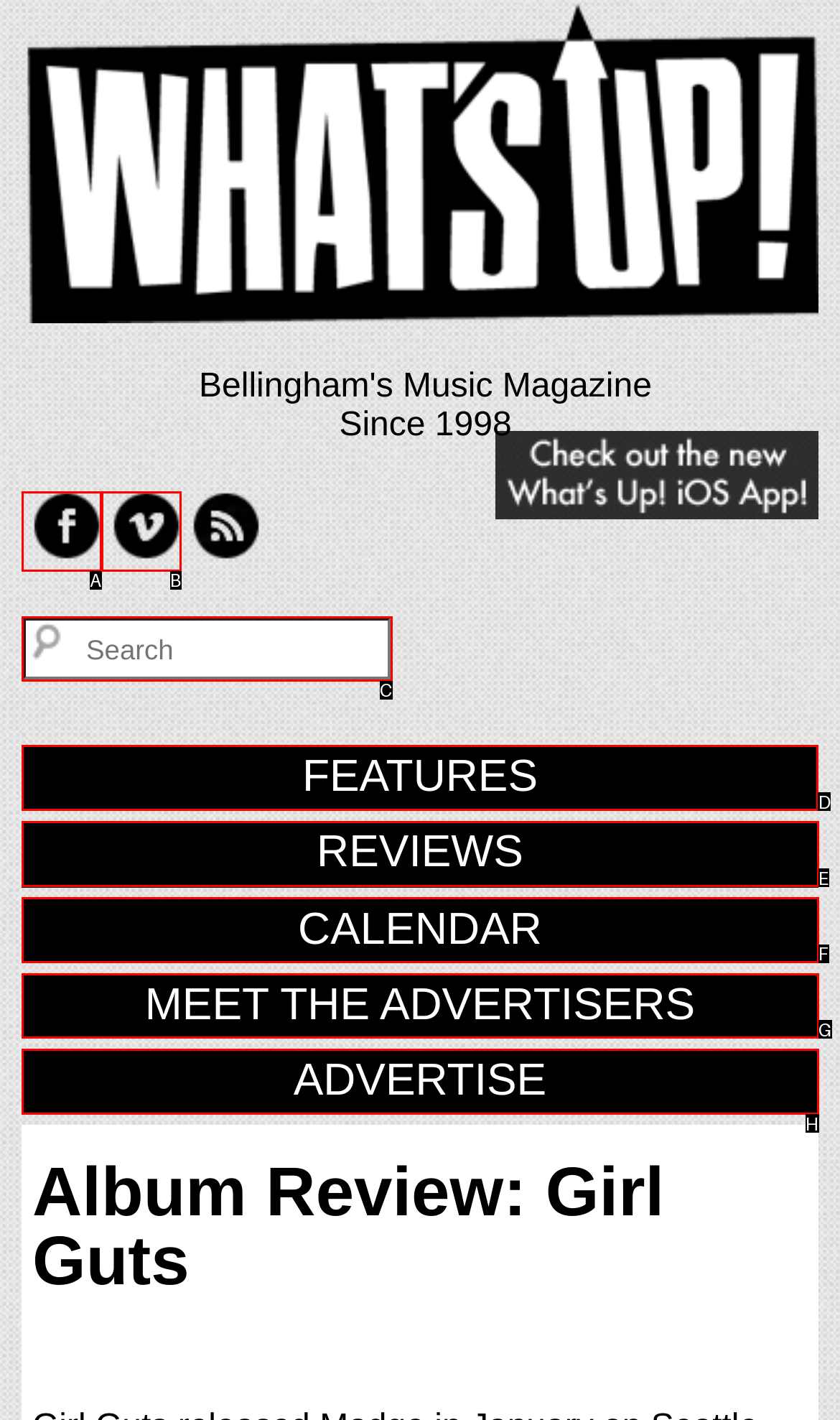Determine the letter of the element to click to accomplish this task: Go to FEATURES page. Respond with the letter.

D